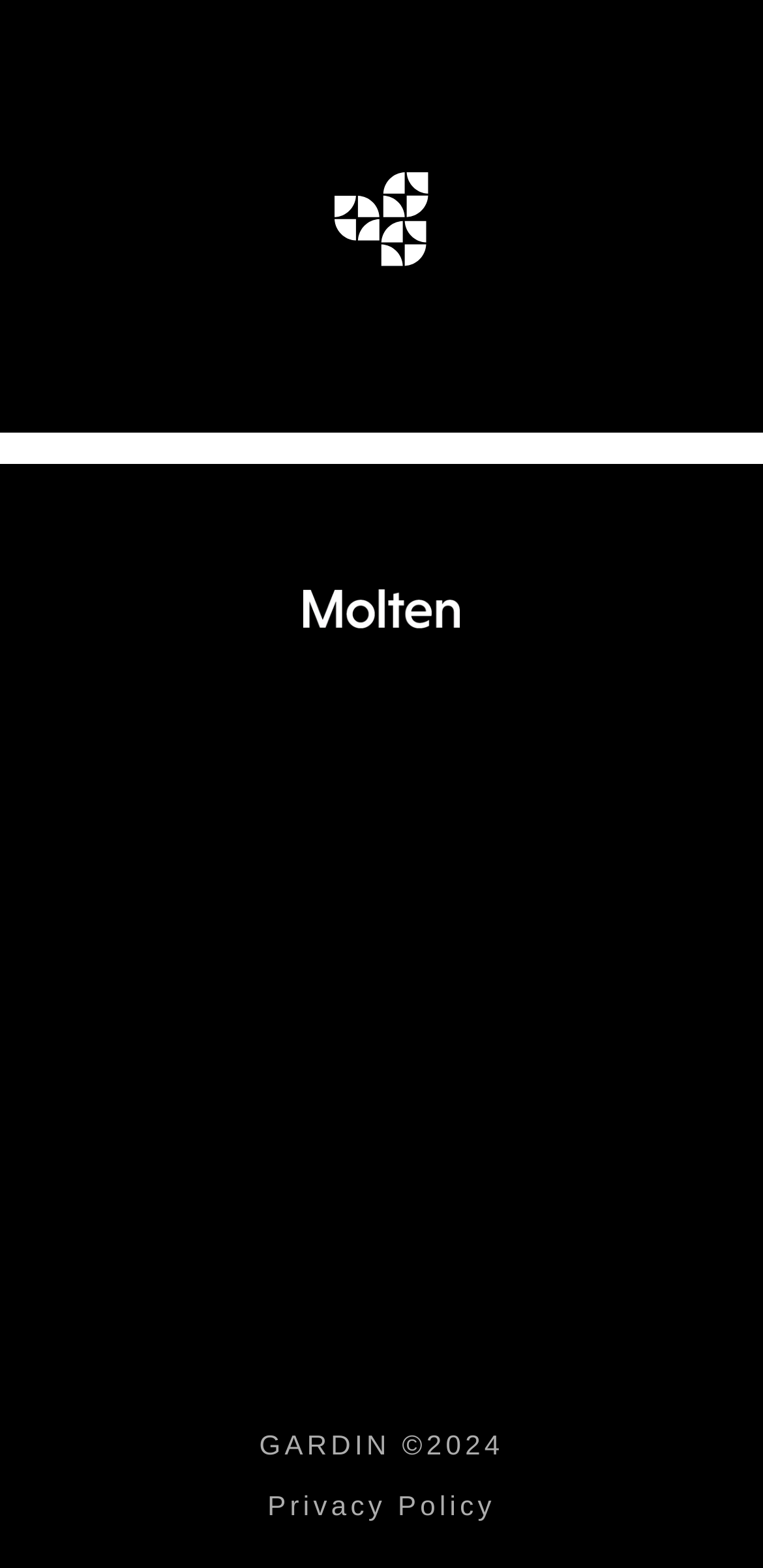Use a single word or phrase to answer the following:
What is the copyright year?

2024